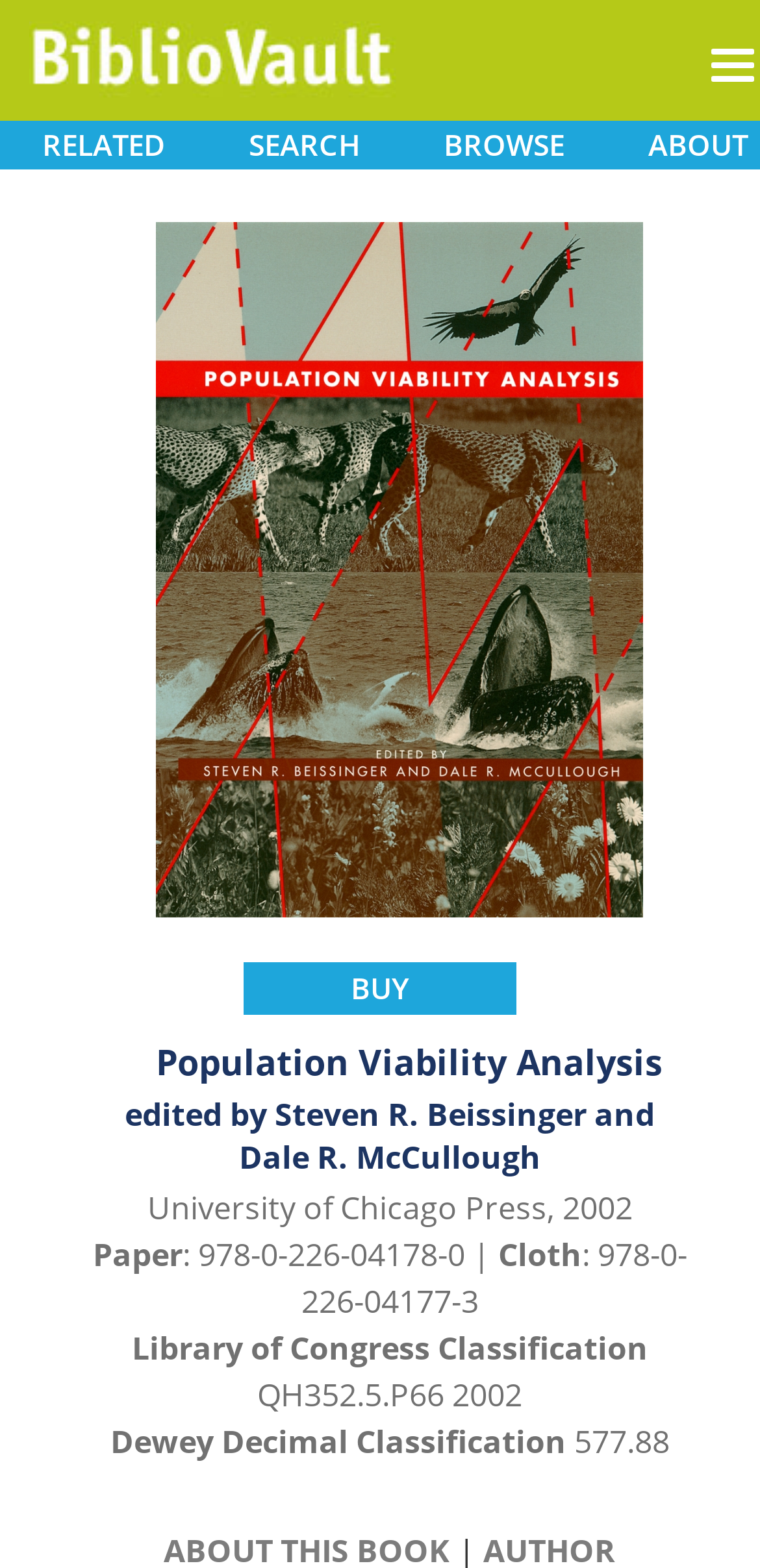Using the given description, provide the bounding box coordinates formatted as (top-left x, top-left y, bottom-right x, bottom-right y), with all values being floating point numbers between 0 and 1. Description: BROWSE BOOKS

[0.528, 0.077, 0.797, 0.109]